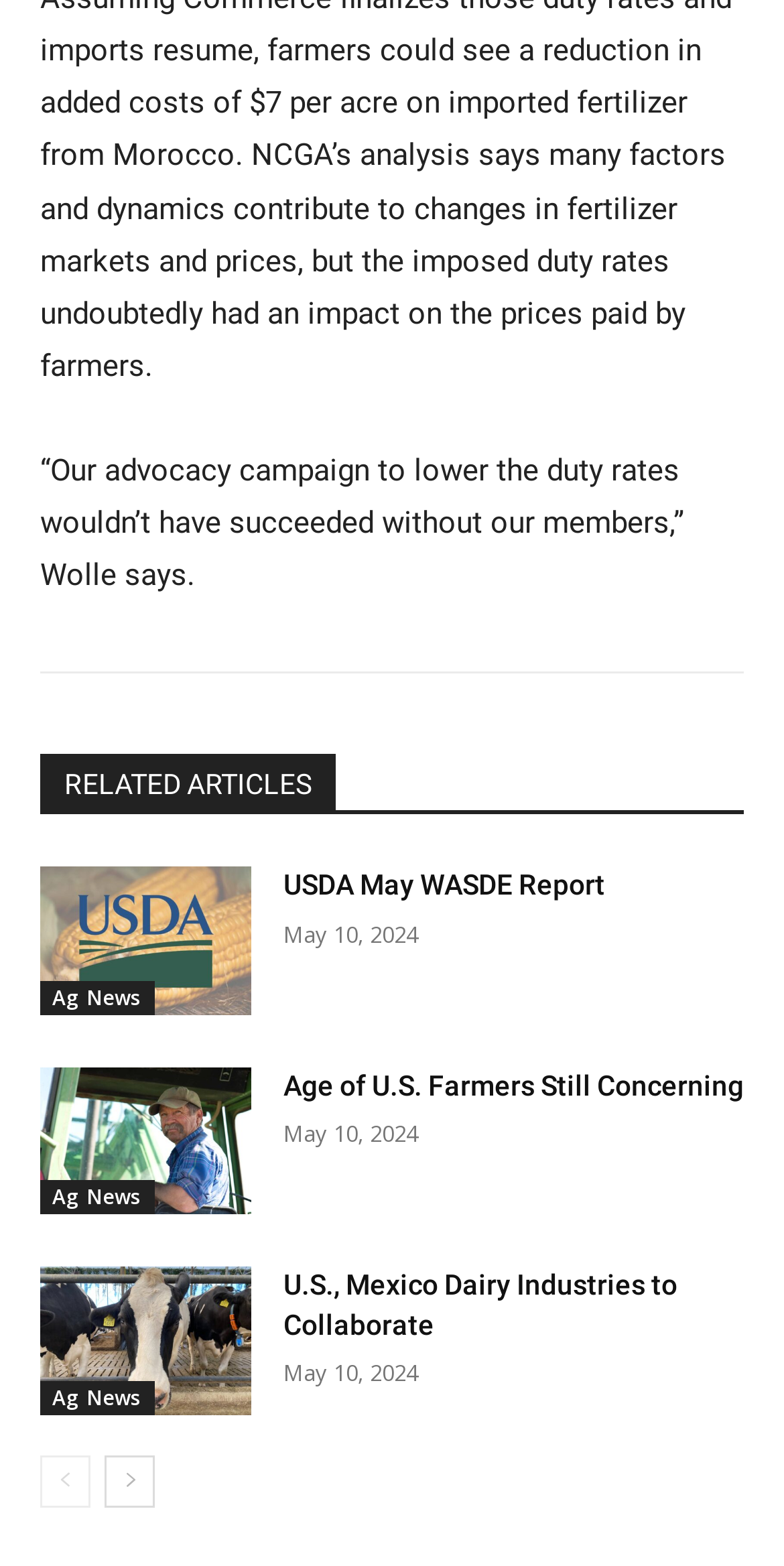What is the date of the 'Age of U.S. Farmers Still Concerning' article?
Kindly answer the question with as much detail as you can.

I found the 'Age of U.S. Farmers Still Concerning' article and looked for the corresponding time element, which has the text 'May 10, 2024'.